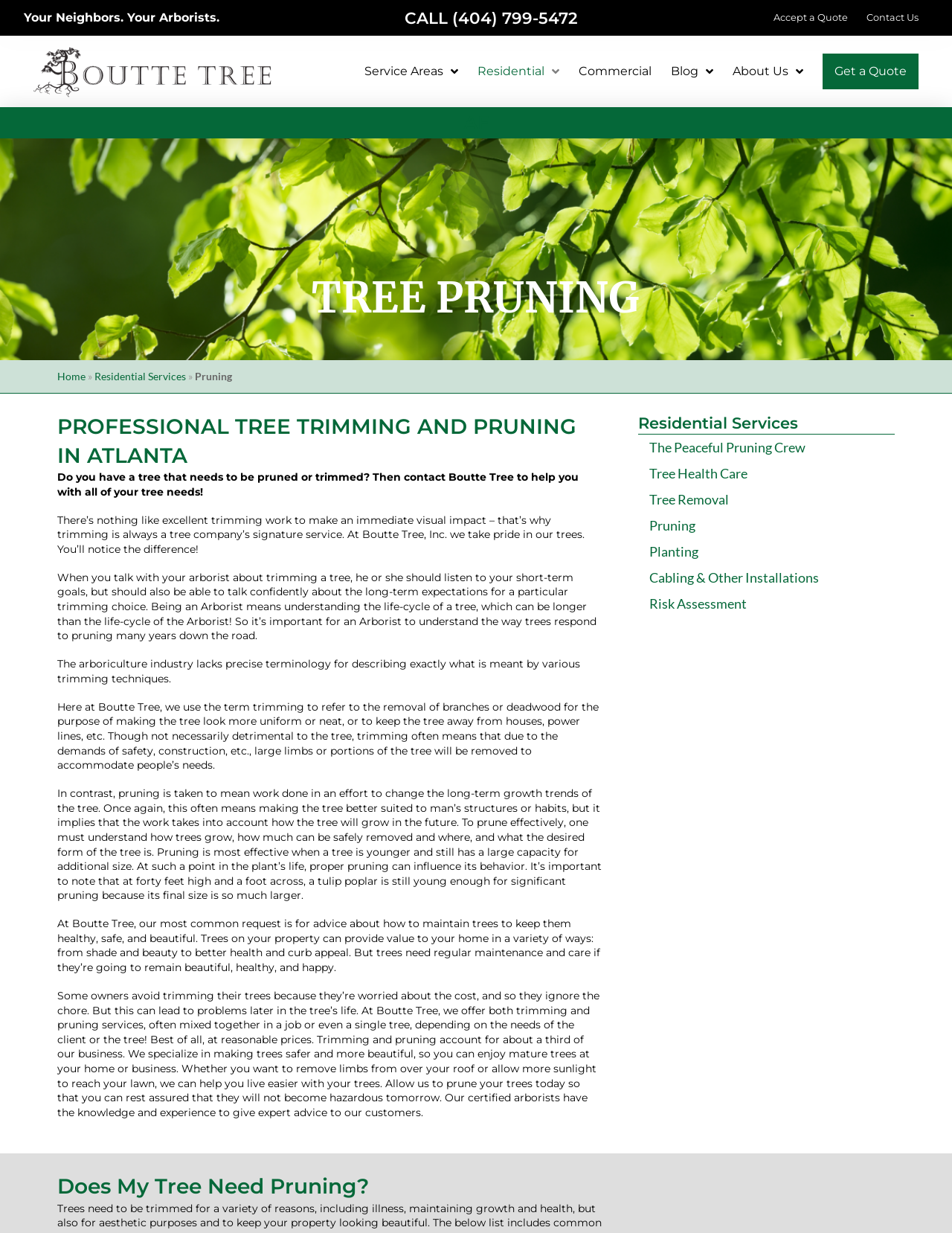Locate the bounding box coordinates of the element I should click to achieve the following instruction: "Learn about residential services".

[0.491, 0.029, 0.598, 0.087]